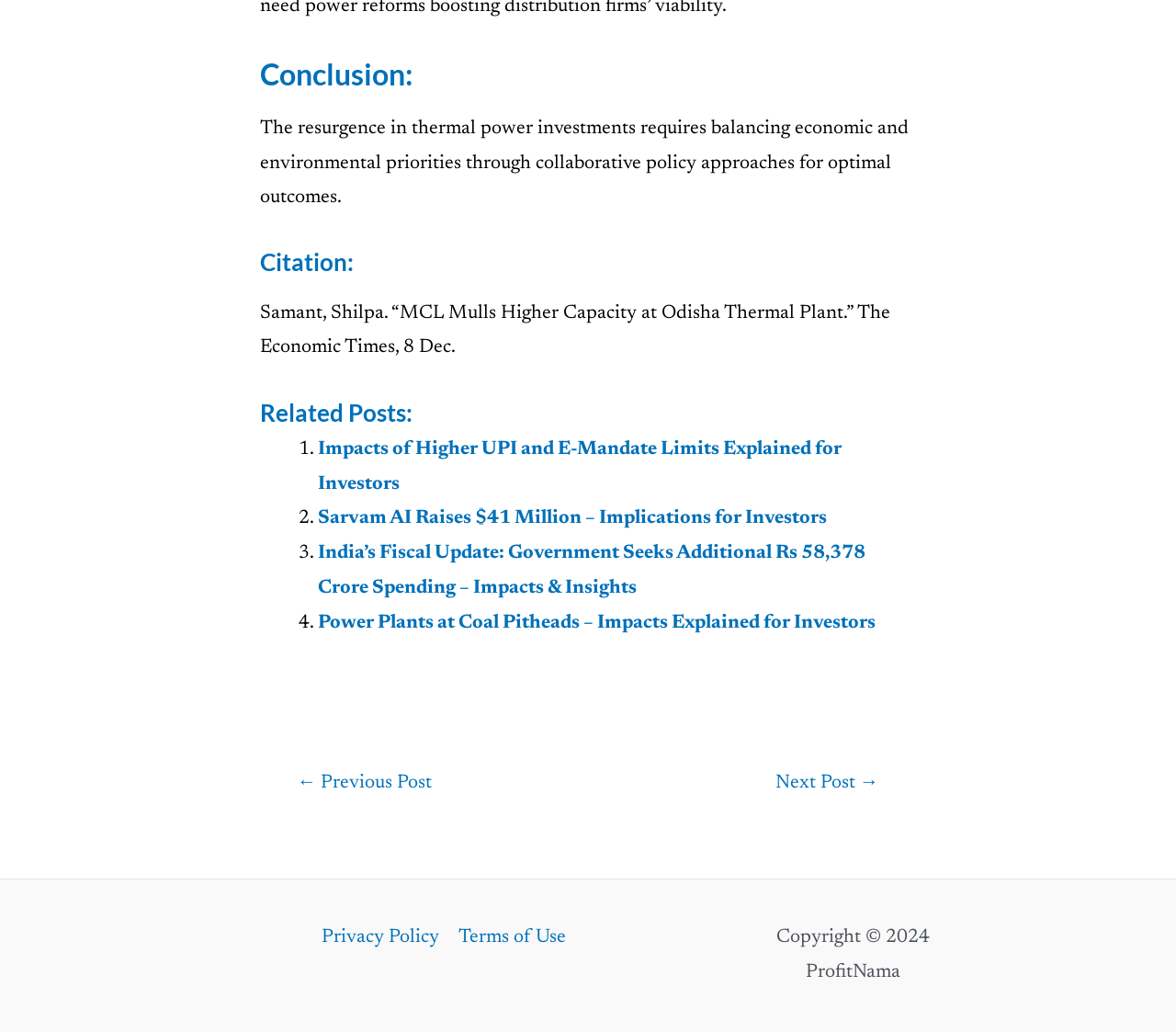Point out the bounding box coordinates of the section to click in order to follow this instruction: "Read the citation".

[0.221, 0.239, 0.779, 0.269]